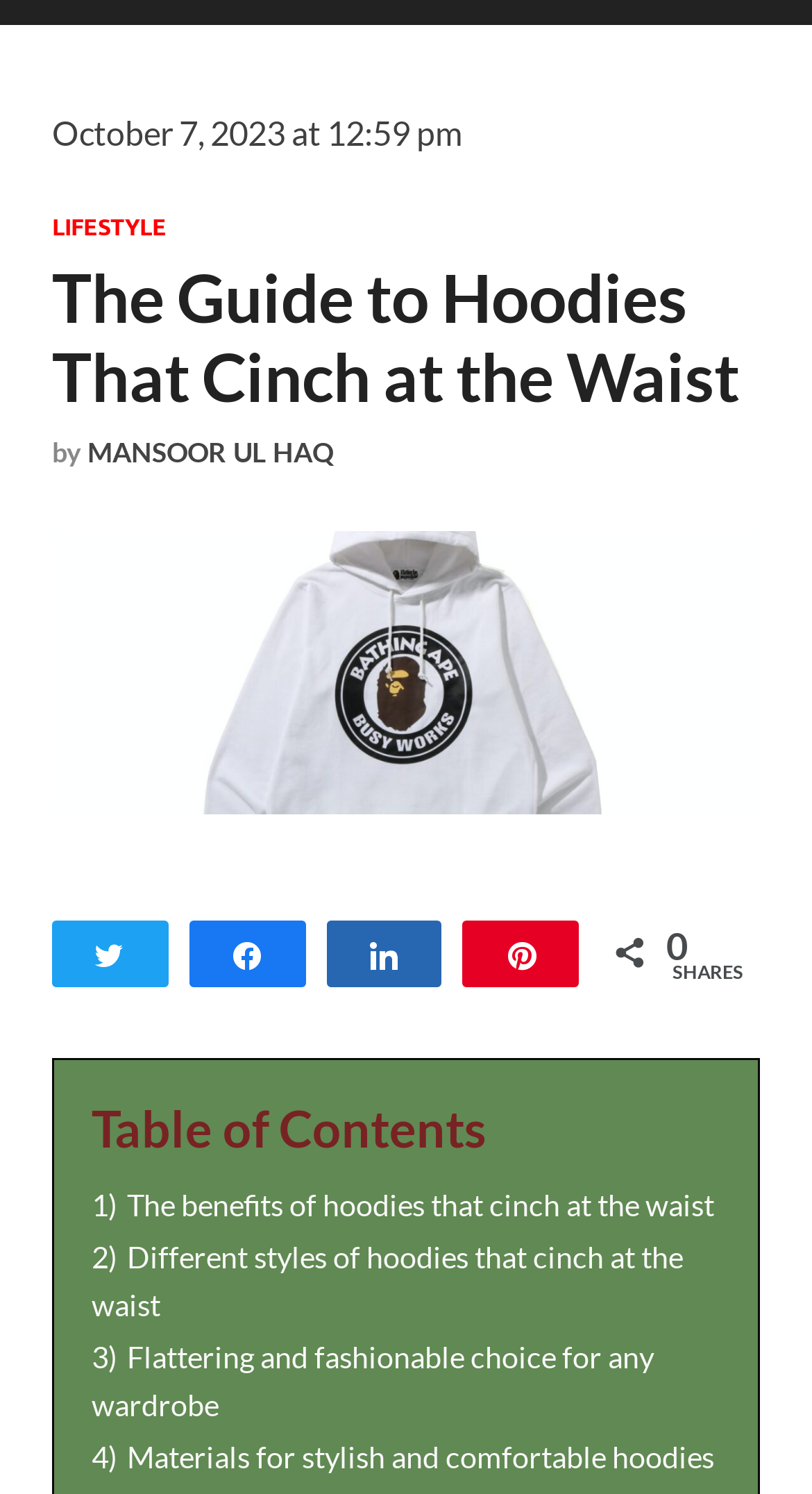Calculate the bounding box coordinates of the UI element given the description: "parent_node: LIFESTYLE".

[0.064, 0.523, 0.936, 0.55]